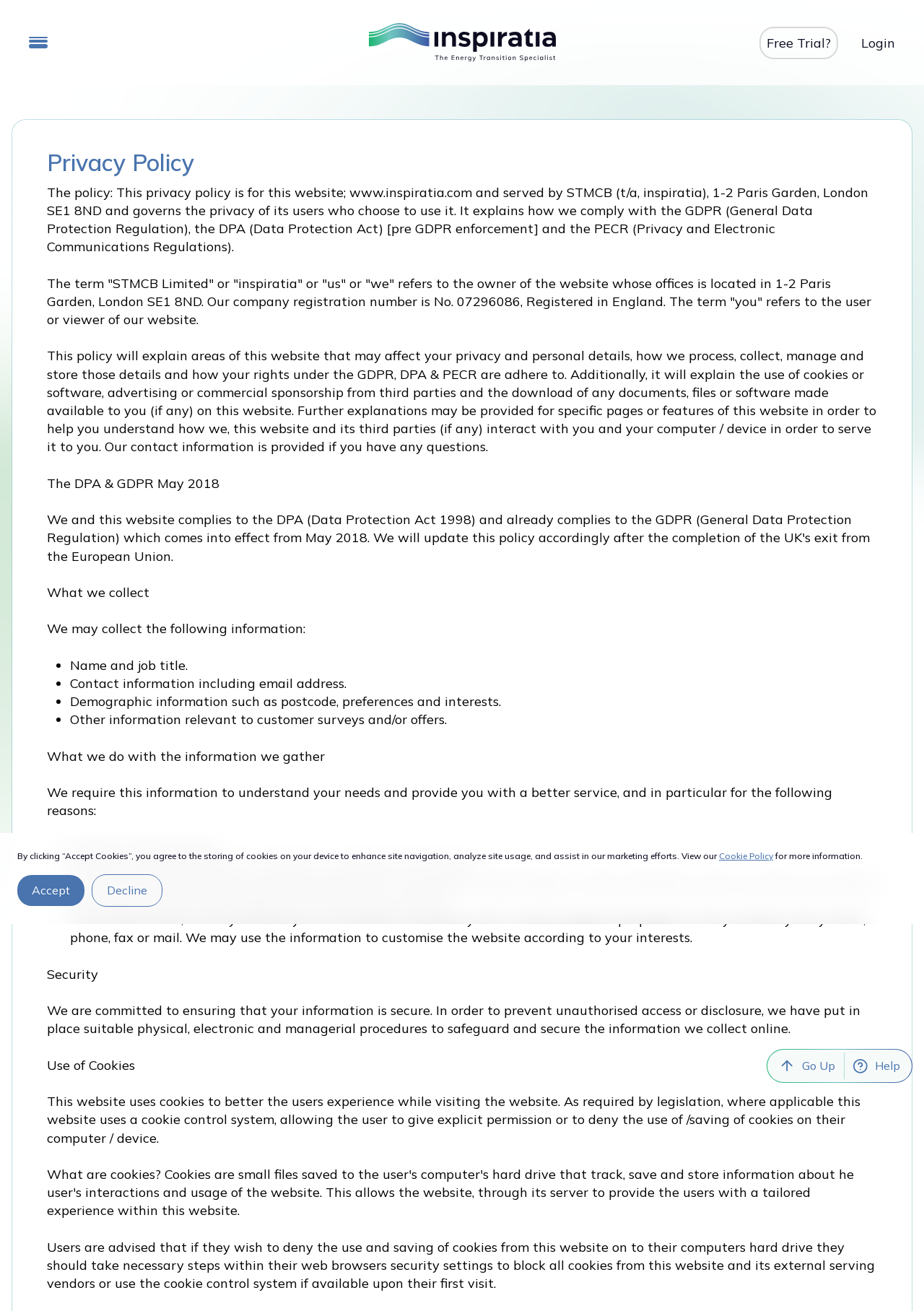Extract the bounding box of the UI element described as: "Login".

[0.932, 0.026, 0.969, 0.04]